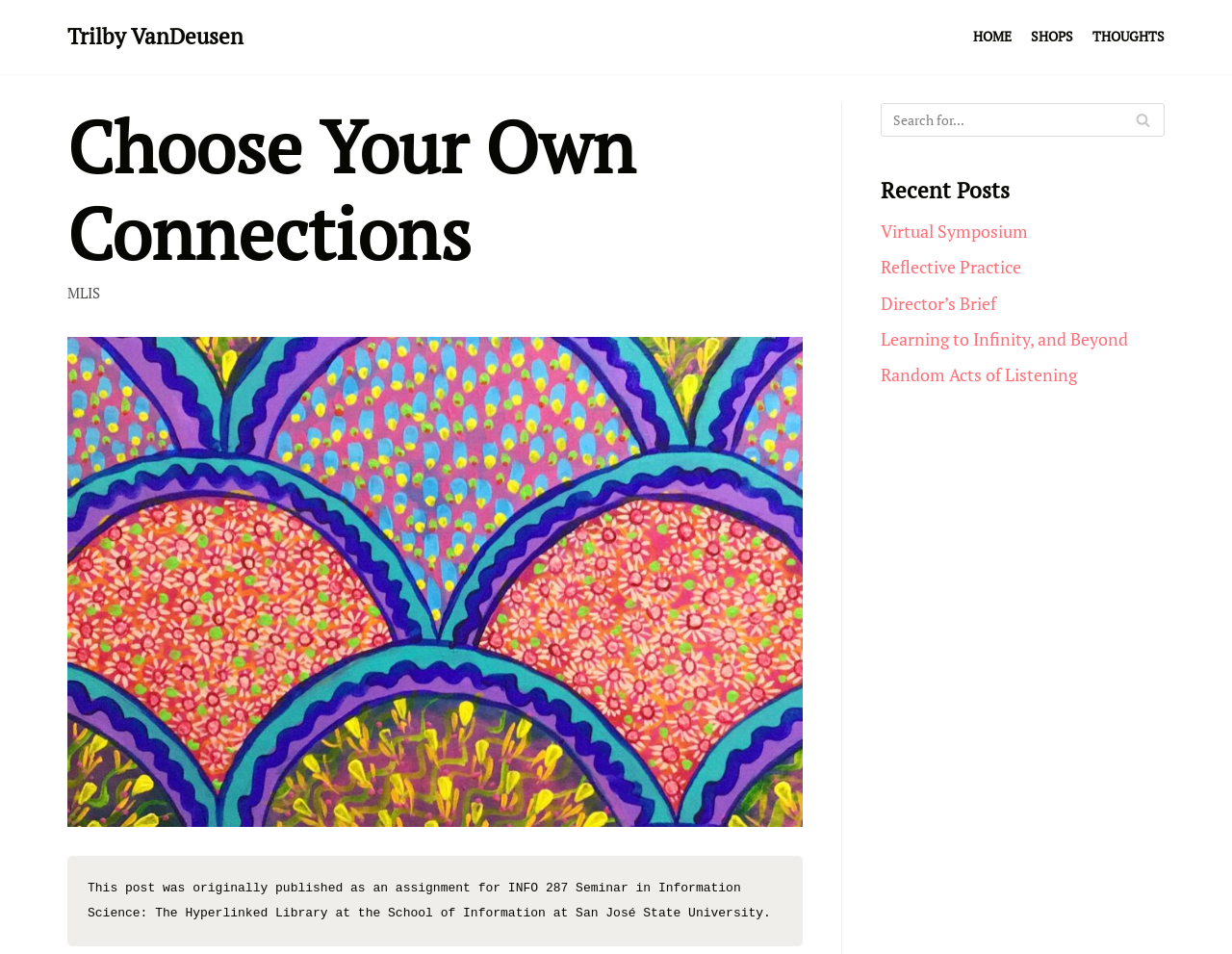What is the purpose of the search box?
Please respond to the question thoroughly and include all relevant details.

The search box is located at the top right of the webpage, and it has a button labeled 'Search'. This suggests that the purpose of the search box is to search for something on the webpage.